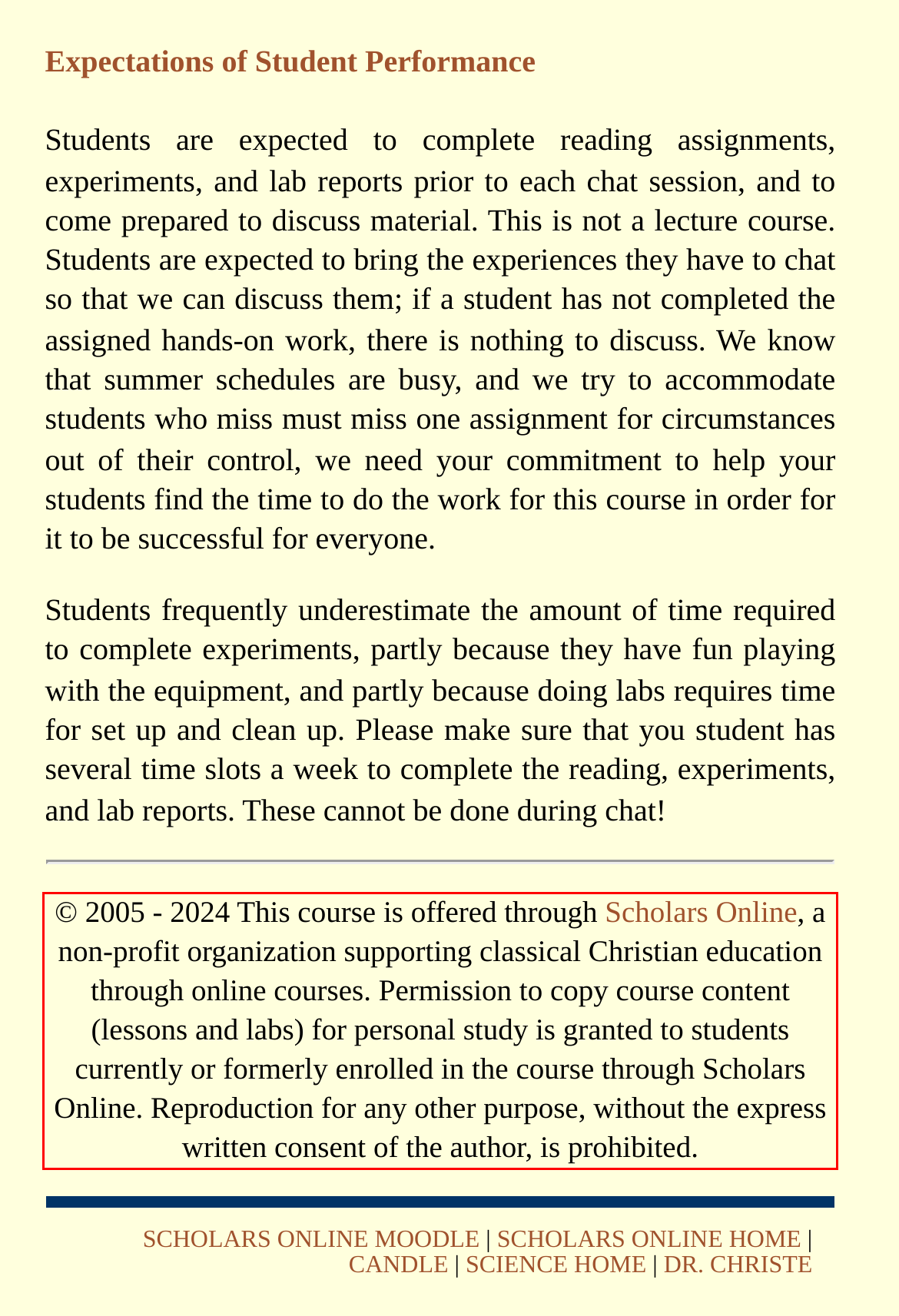The screenshot provided shows a webpage with a red bounding box. Apply OCR to the text within this red bounding box and provide the extracted content.

© 2005 - 2024 This course is offered through Scholars Online, a non-profit organization supporting classical Christian education through online courses. Permission to copy course content (lessons and labs) for personal study is granted to students currently or formerly enrolled in the course through Scholars Online. Reproduction for any other purpose, without the express written consent of the author, is prohibited.